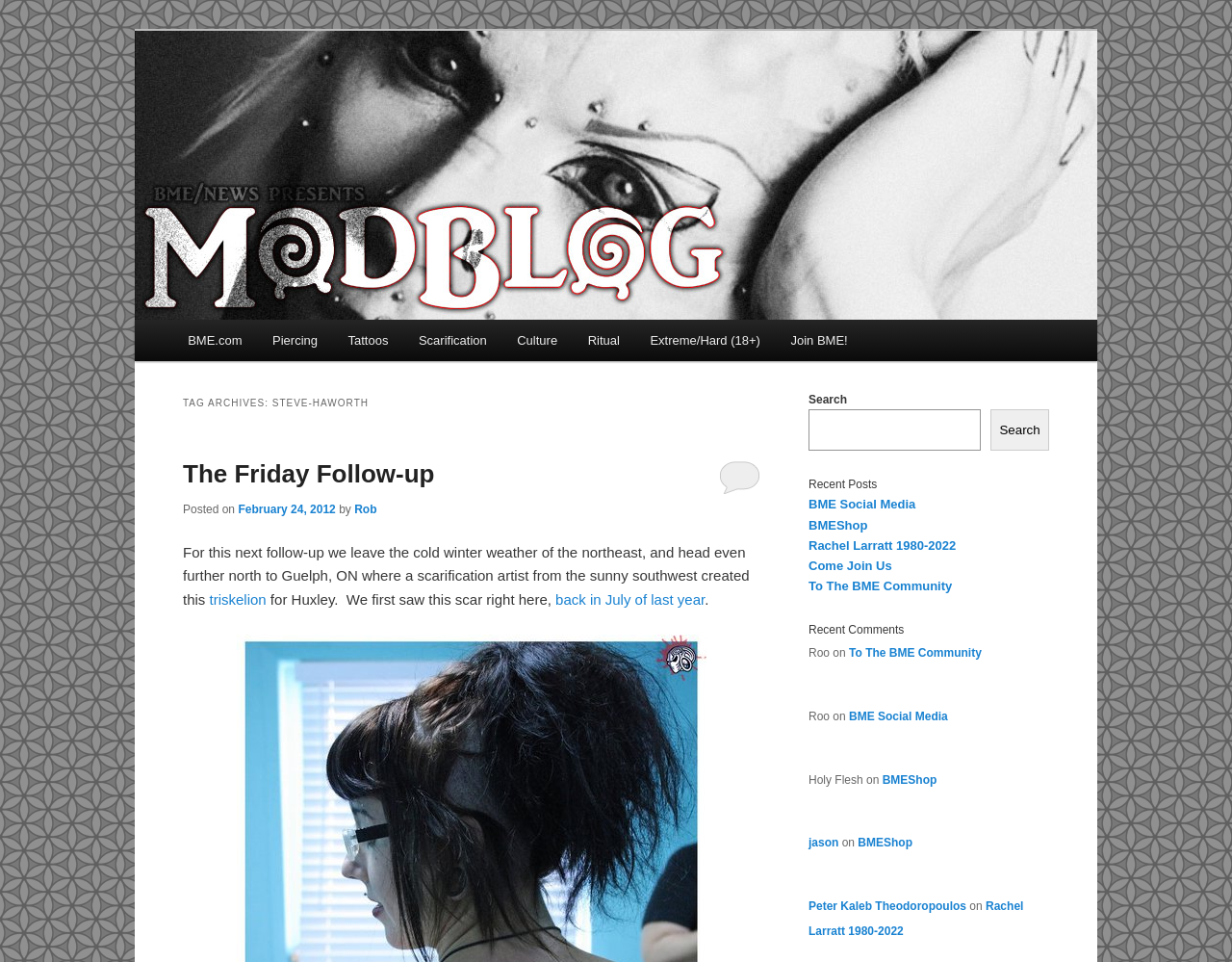Identify and provide the bounding box for the element described by: "Join BME!".

[0.629, 0.332, 0.7, 0.376]